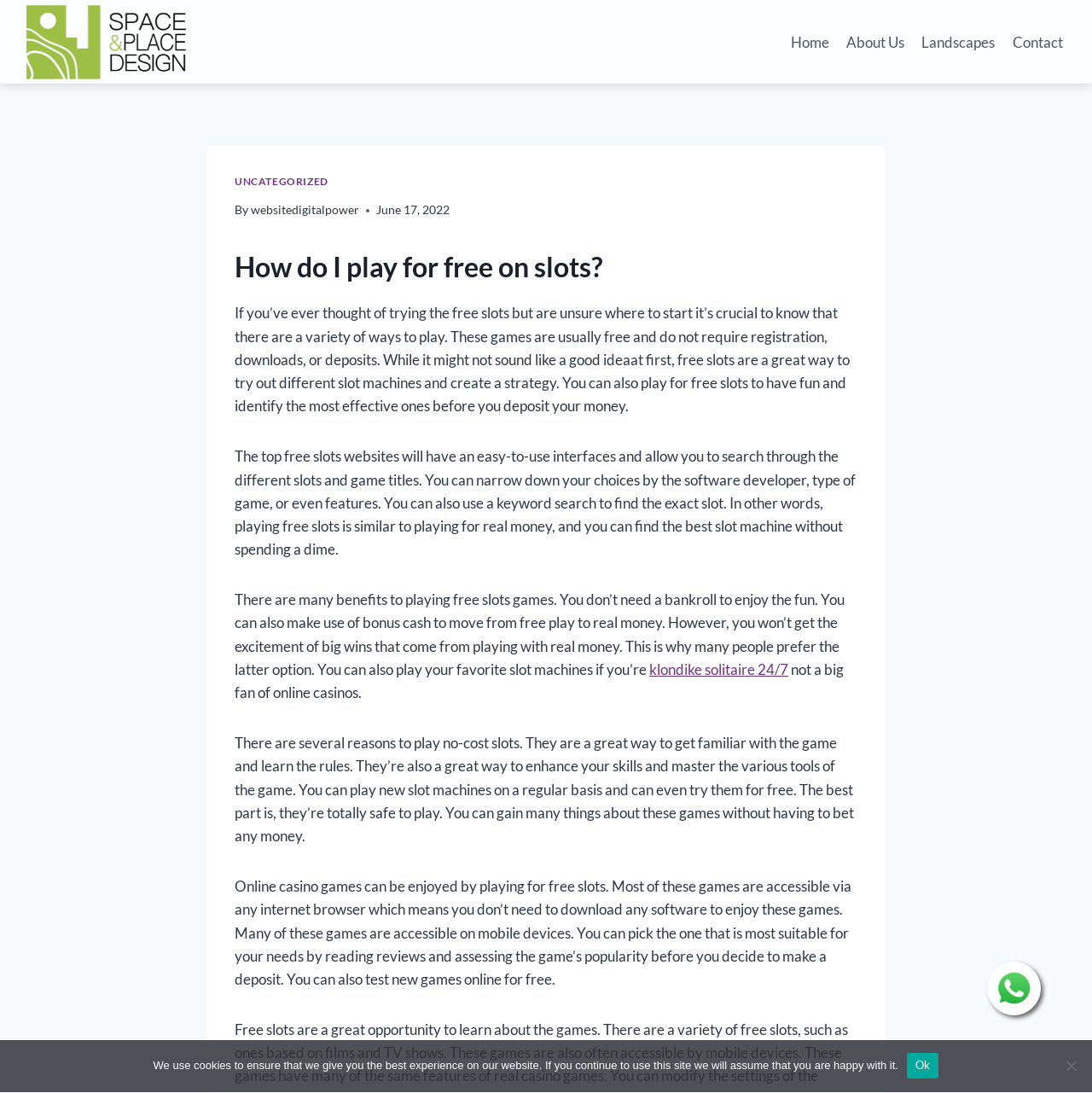Specify the bounding box coordinates for the region that must be clicked to perform the given instruction: "Click the 'Landscapes' link".

[0.836, 0.02, 0.919, 0.057]